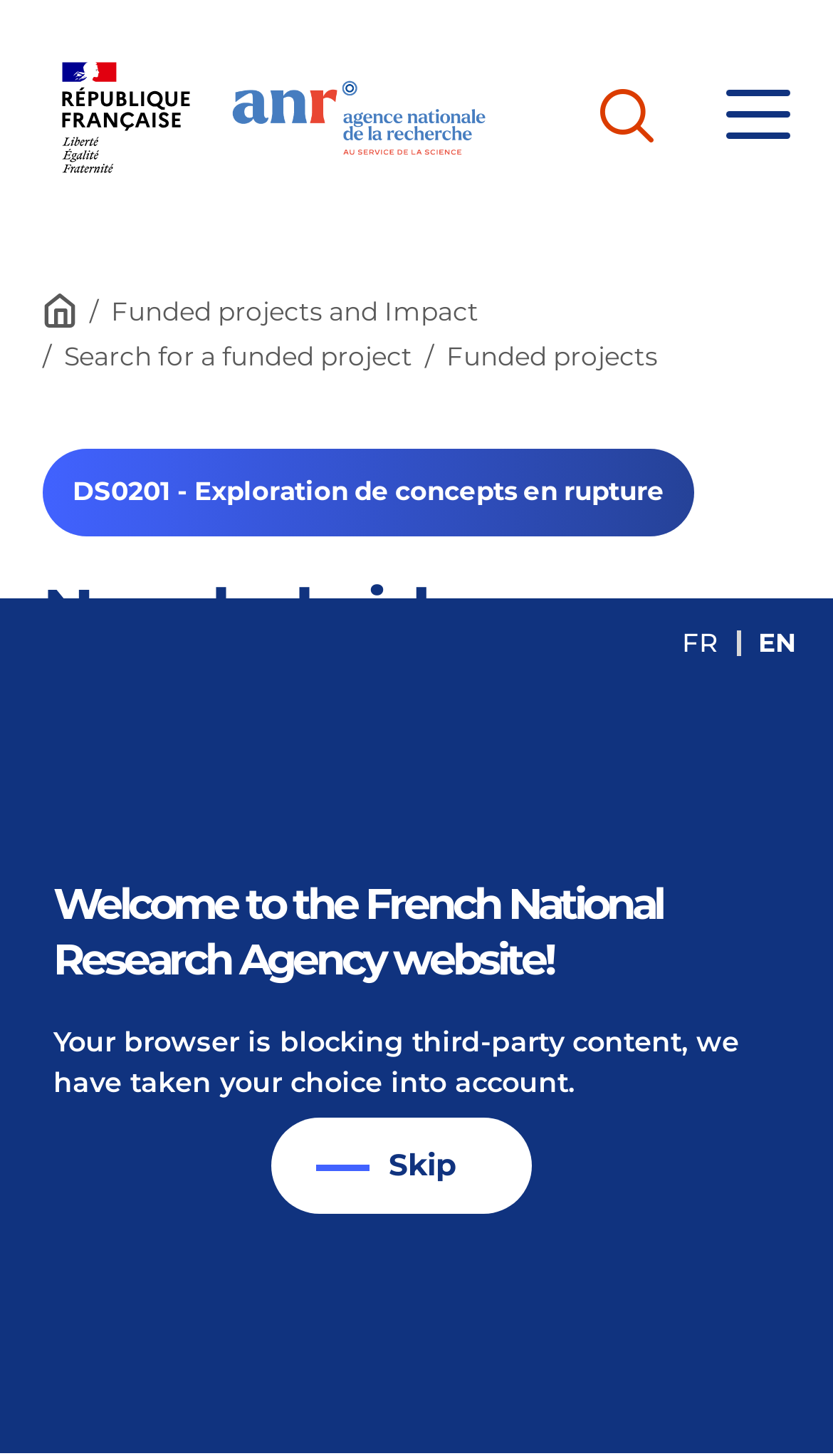Determine the bounding box coordinates of the UI element described below. Use the format (top-left x, top-left y, bottom-right x, bottom-right y) with floating point numbers between 0 and 1: FR

[0.819, 0.43, 0.862, 0.452]